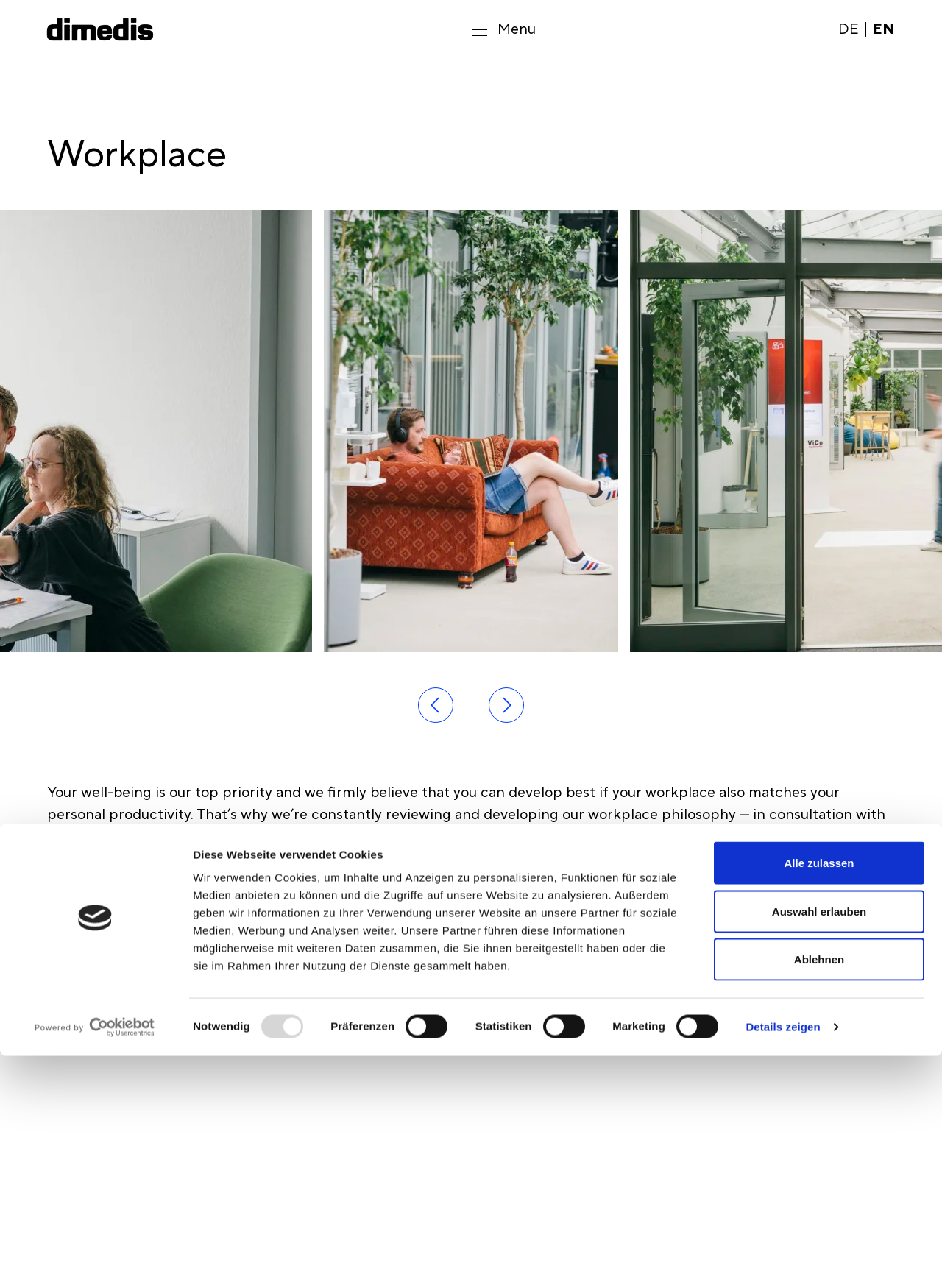What is the language of the webpage?
Please answer the question with as much detail and depth as you can.

The language of the webpage is English, as indicated by the 'EN' link in the navigation menu and the English text throughout the webpage.